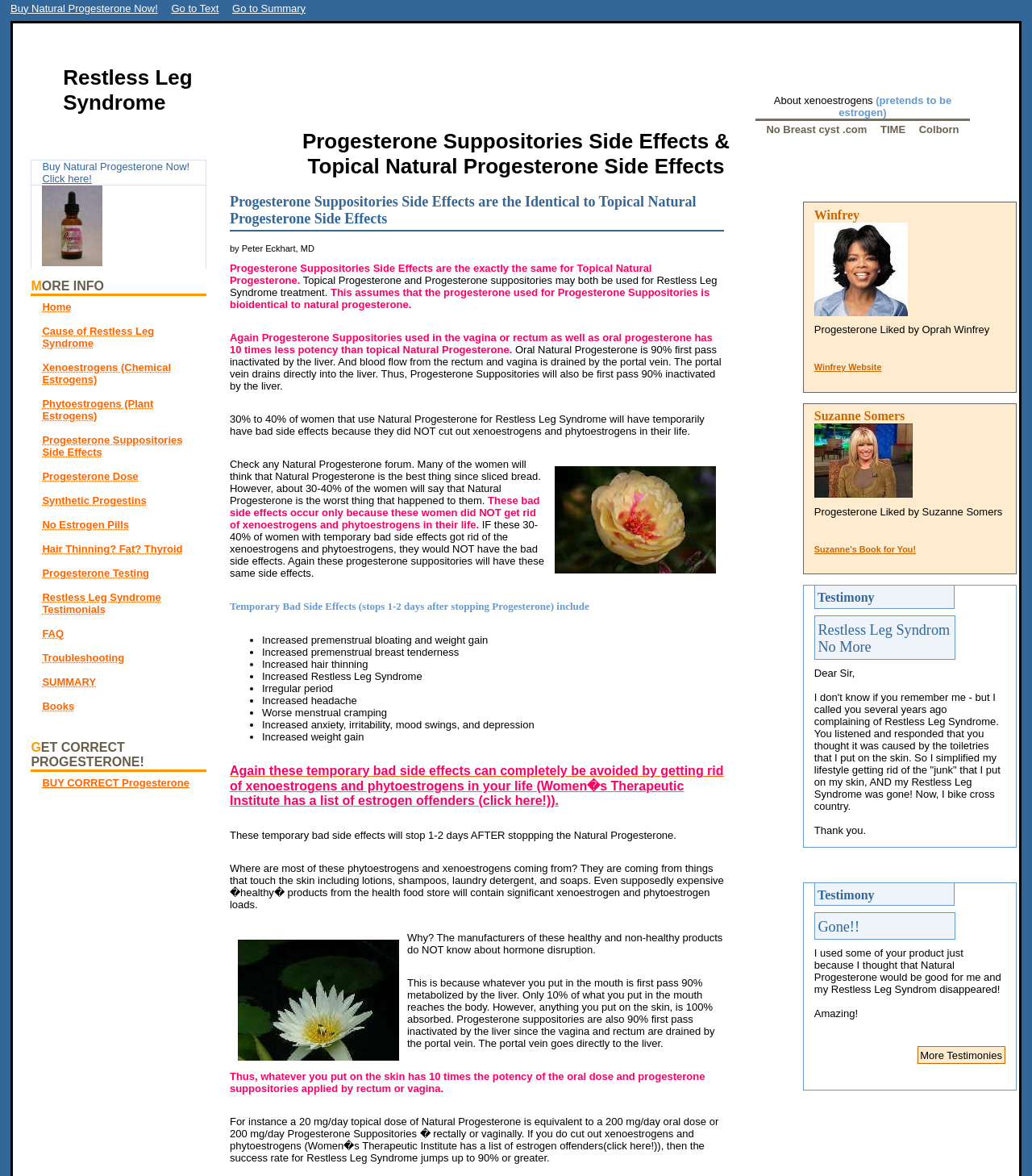Extract the bounding box of the UI element described as: "Cause of Restless Leg Syndrome".

[0.031, 0.276, 0.2, 0.297]